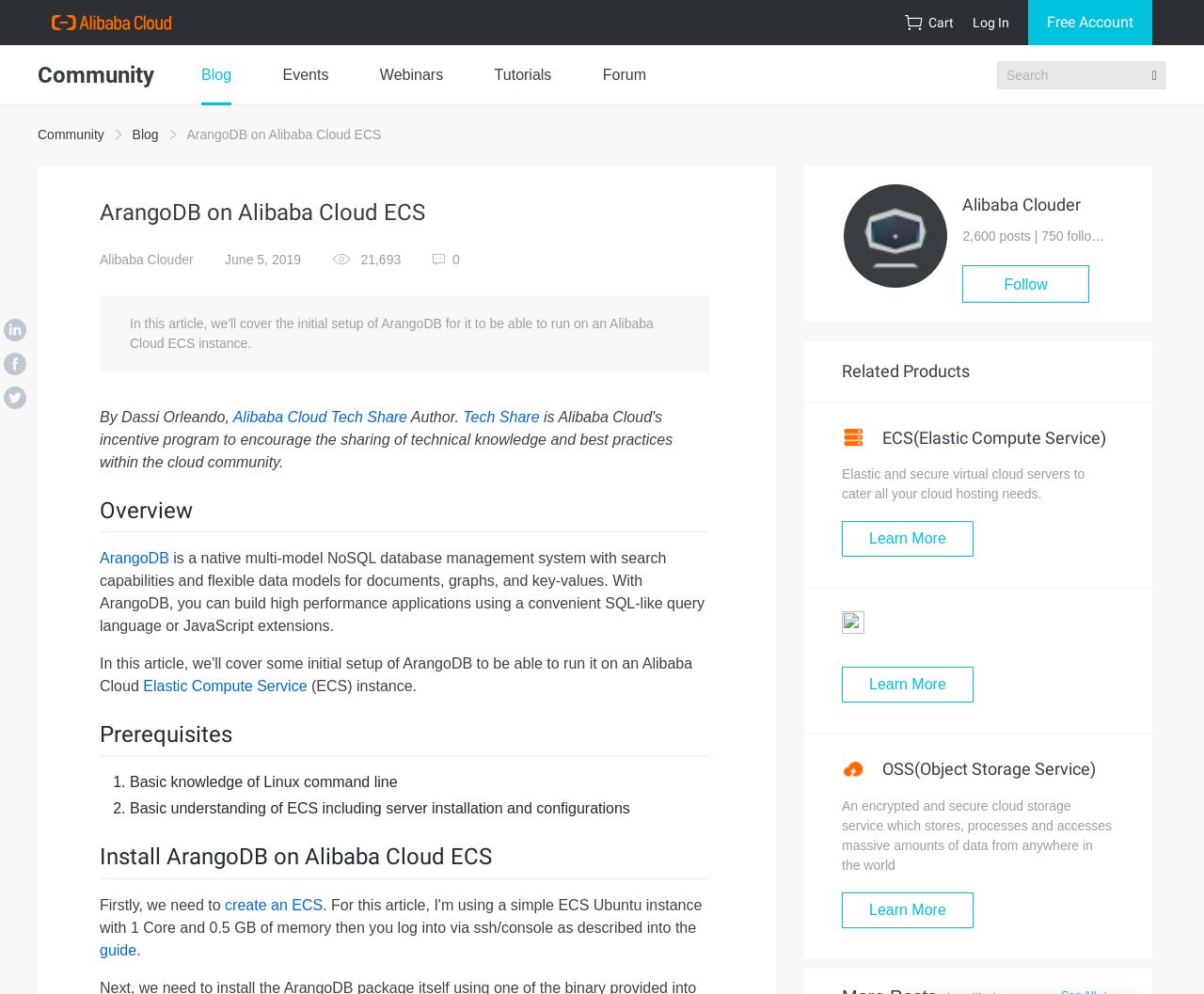Please identify the bounding box coordinates of the element's region that should be clicked to execute the following instruction: "Follow Alibaba Clouder". The bounding box coordinates must be four float numbers between 0 and 1, i.e., [left, top, right, bottom].

[0.8, 0.267, 0.904, 0.305]